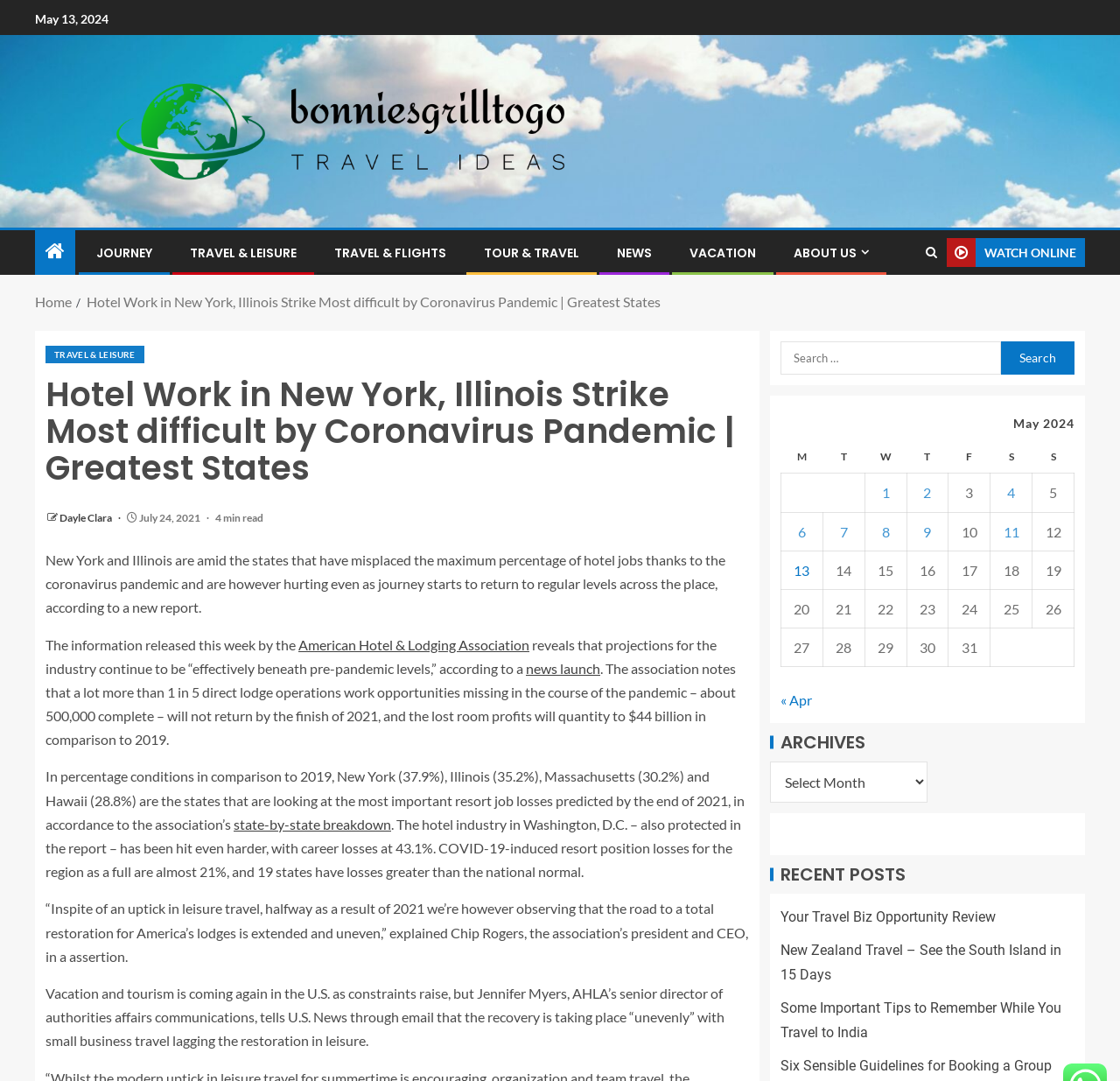Please indicate the bounding box coordinates of the element's region to be clicked to achieve the instruction: "Click on the 'JOURNEY' link". Provide the coordinates as four float numbers between 0 and 1, i.e., [left, top, right, bottom].

[0.086, 0.226, 0.136, 0.242]